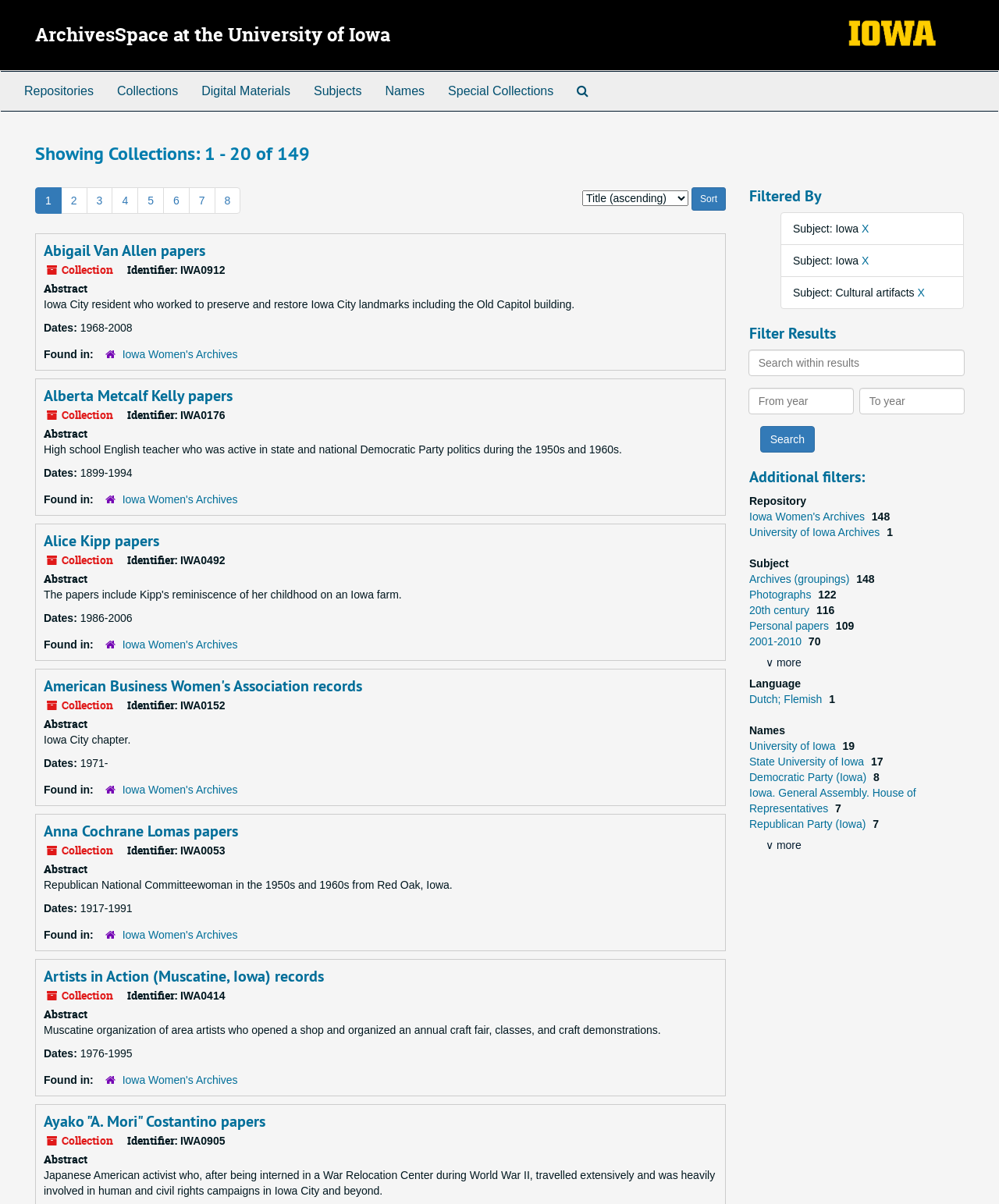What is the name of the first collection listed?
Please ensure your answer is as detailed and informative as possible.

The first collection listed is 'Abigail Van Allen papers', which is a link element with the text 'Abigail Van Allen papers' and an identifier 'IWA0912'.